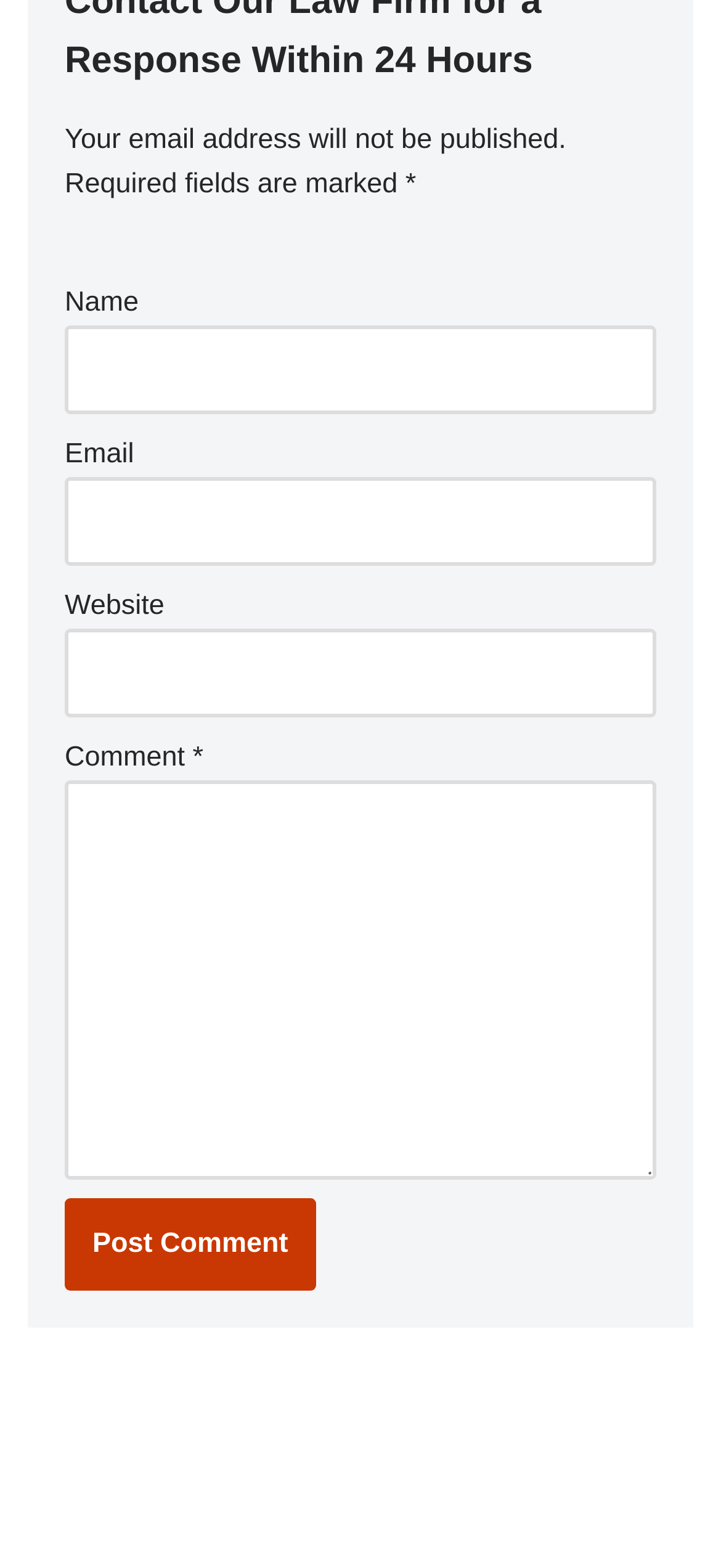Please identify the bounding box coordinates of the element that needs to be clicked to execute the following command: "Enter your name". Provide the bounding box using four float numbers between 0 and 1, formatted as [left, top, right, bottom].

[0.09, 0.208, 0.91, 0.264]